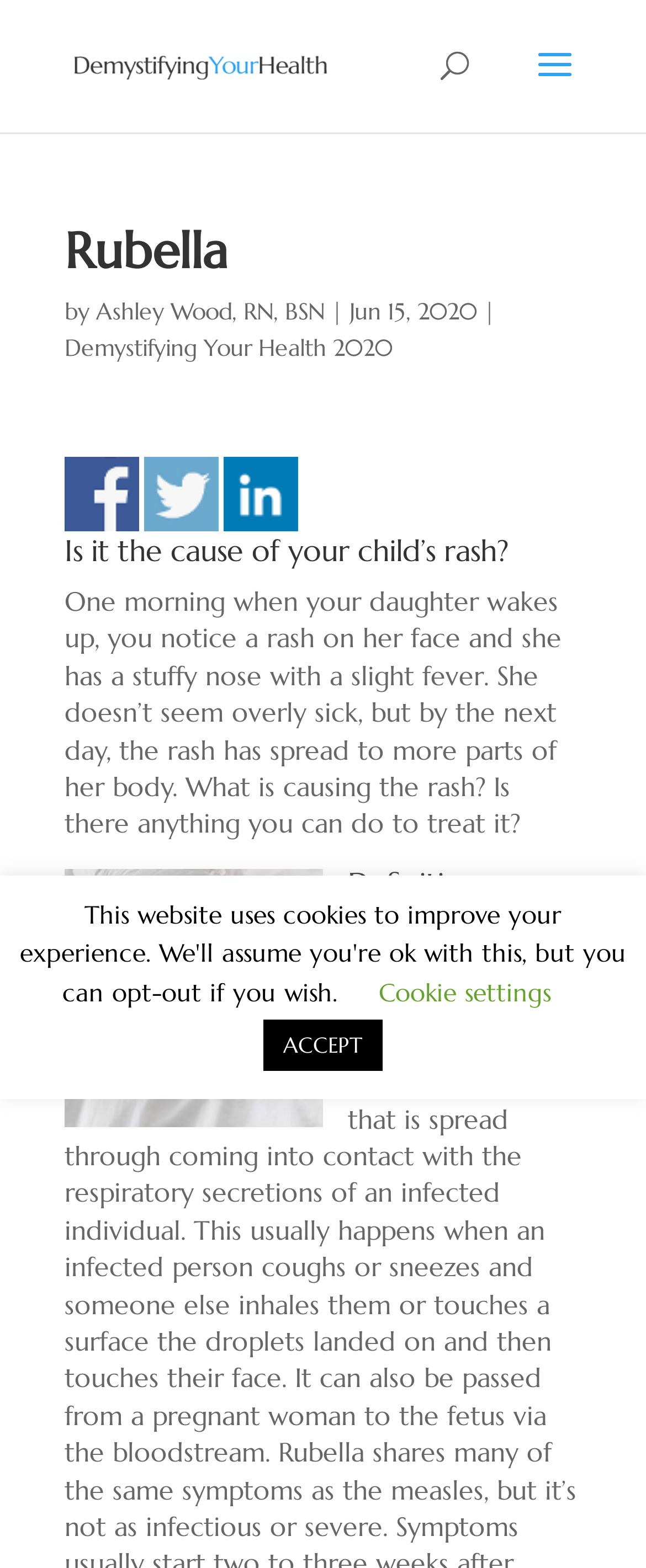Carefully examine the image and provide an in-depth answer to the question: What is the date of the article?

The date of the article can be found by looking at the text next to the author's name, which is 'Jun 15, 2020'.